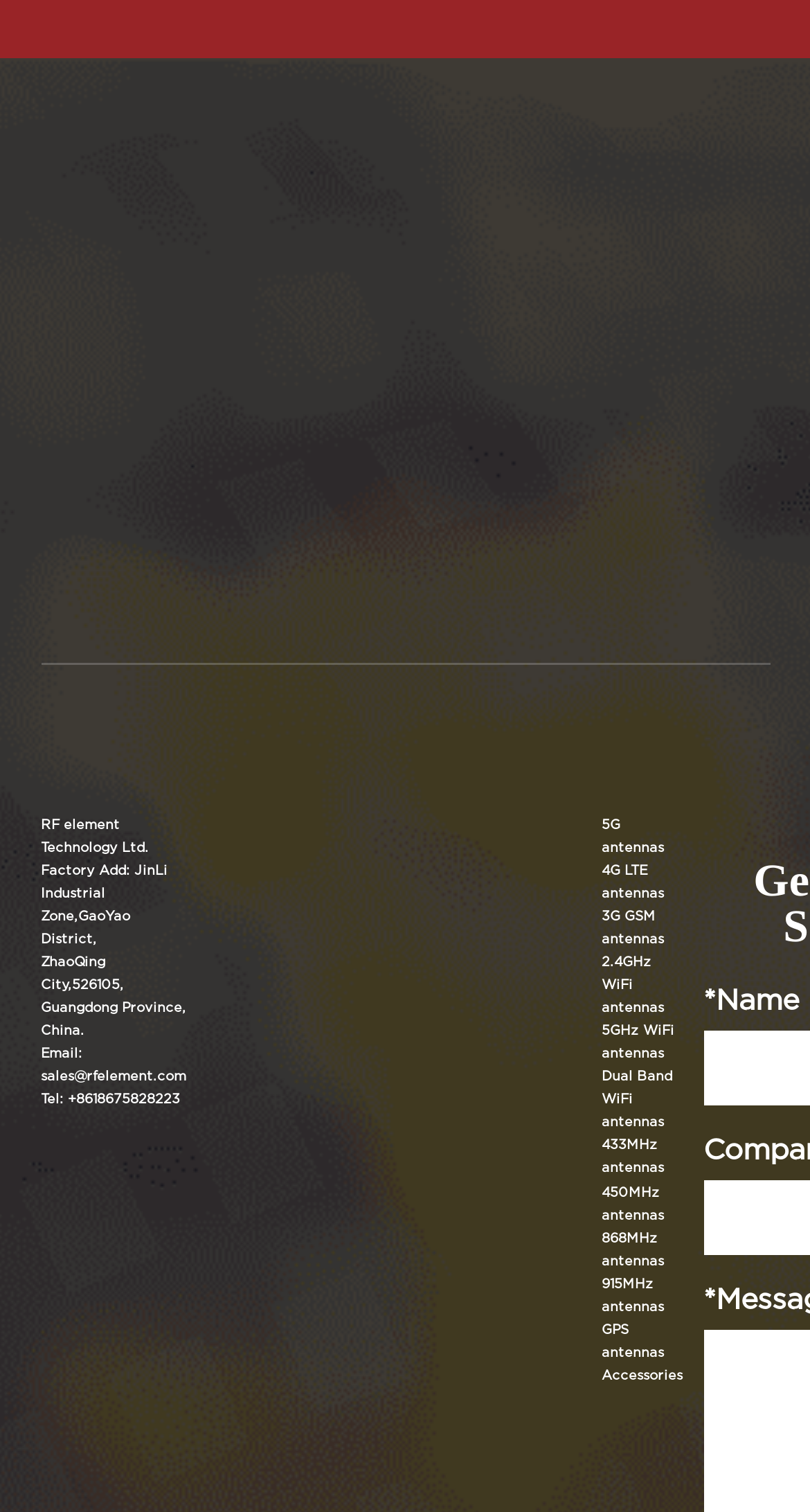Pinpoint the bounding box coordinates of the area that should be clicked to complete the following instruction: "View Accessories". The coordinates must be given as four float numbers between 0 and 1, i.e., [left, top, right, bottom].

[0.742, 0.905, 0.842, 0.914]